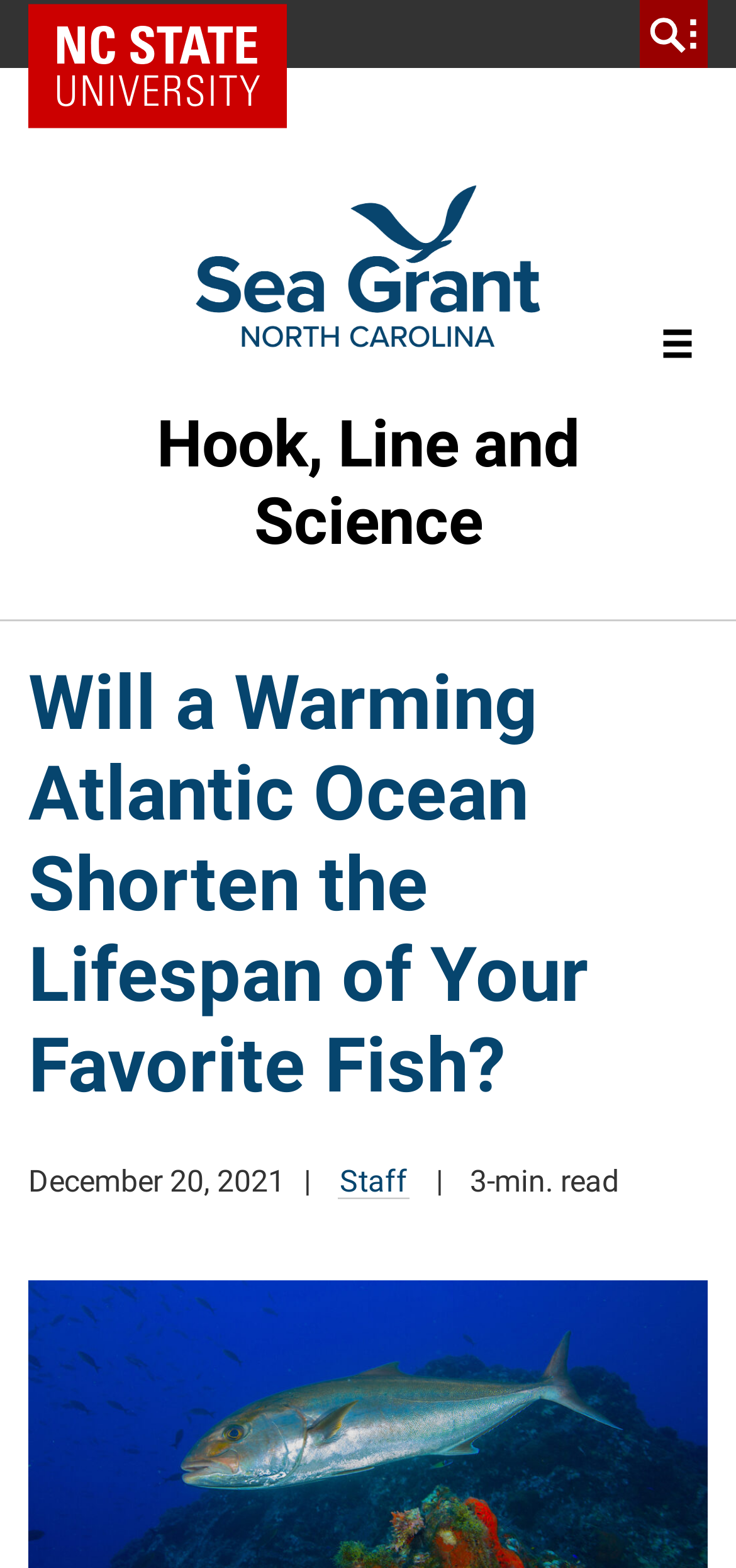From the webpage screenshot, predict the bounding box of the UI element that matches this description: "Hook, Line and Science".

[0.213, 0.259, 0.787, 0.357]